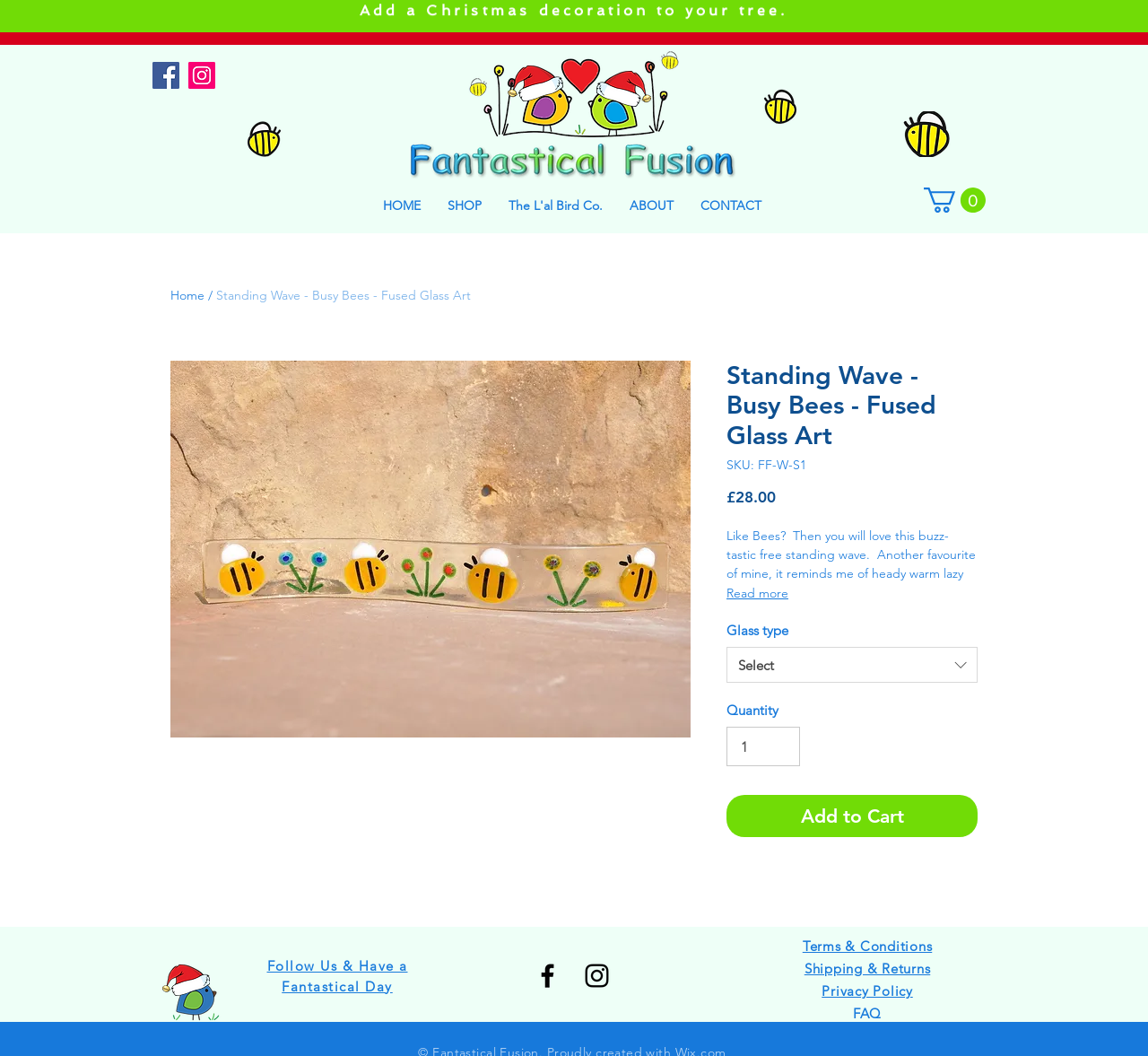Please answer the following question using a single word or phrase: 
What is the minimum quantity that can be ordered for the Standing Wave - Busy Bees - Fused Glass Art?

1